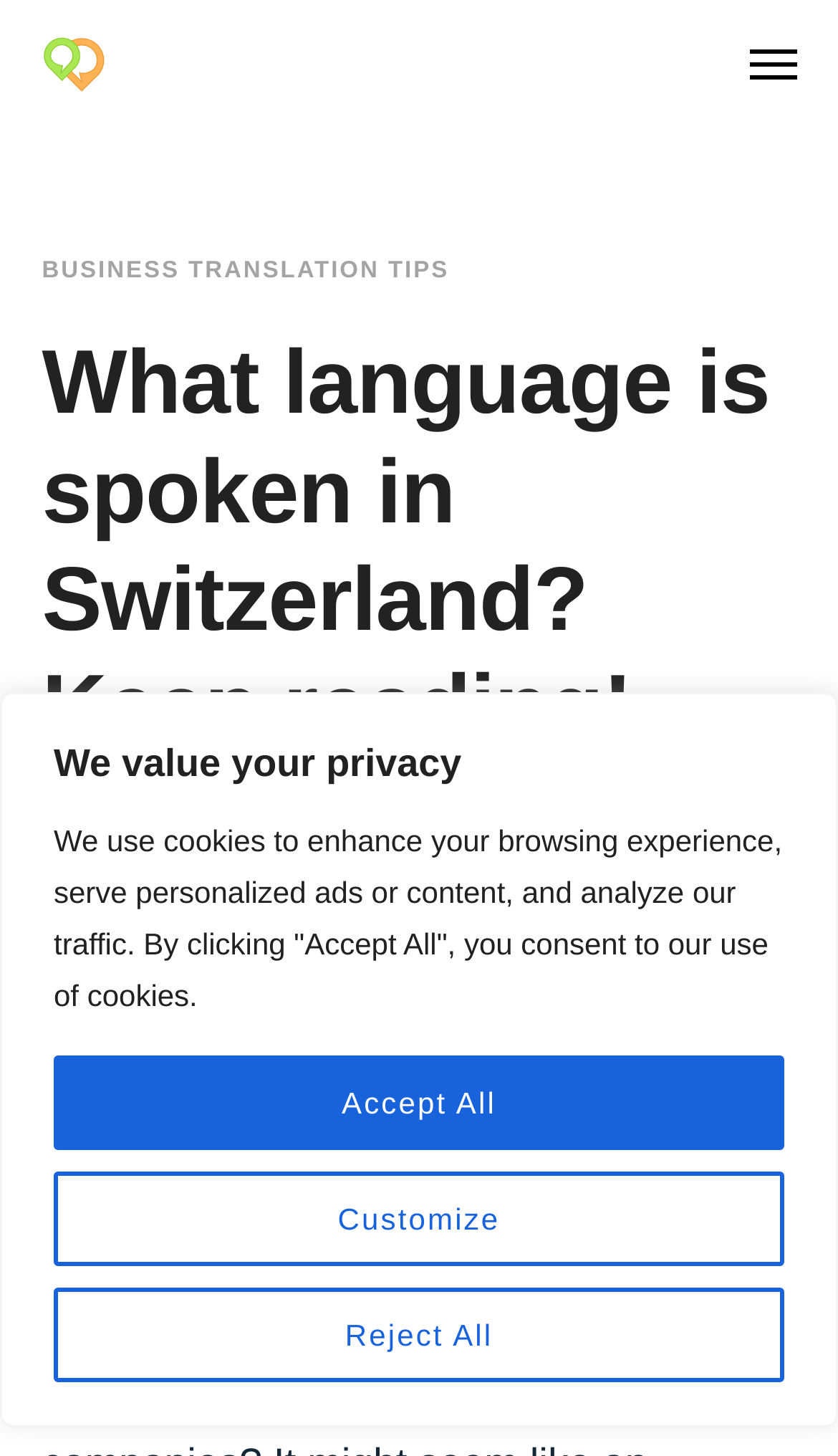Generate a thorough caption that explains the contents of the webpage.

The webpage appears to be an article or blog post discussing the language spoken in Switzerland, specifically in a business context. At the top of the page, there is a banner with a privacy policy statement, which includes three buttons: "Customize", "Reject All", and "Accept All". 

Below the banner, there is a logo image on the top left, which is also a link. On the top right, there are three navigation links: "Business", "Translation tips", and an empty link. 

The main content of the page starts with a heading that asks "What language is spoken in Switzerland? Keep reading!" This heading is positioned near the top center of the page. 

Below the heading, there is a call-to-action link that says "Do you need translation services? Contact us now to get a quote". This link is centered on the page. 

Further down, there are two paragraphs of text. The first sentence starts with "Do you know" and continues with "what language is spoken in Switzerland". The content of these paragraphs is not fully described in the accessibility tree, but it appears to be the main article discussing the language spoken in Swiss companies.